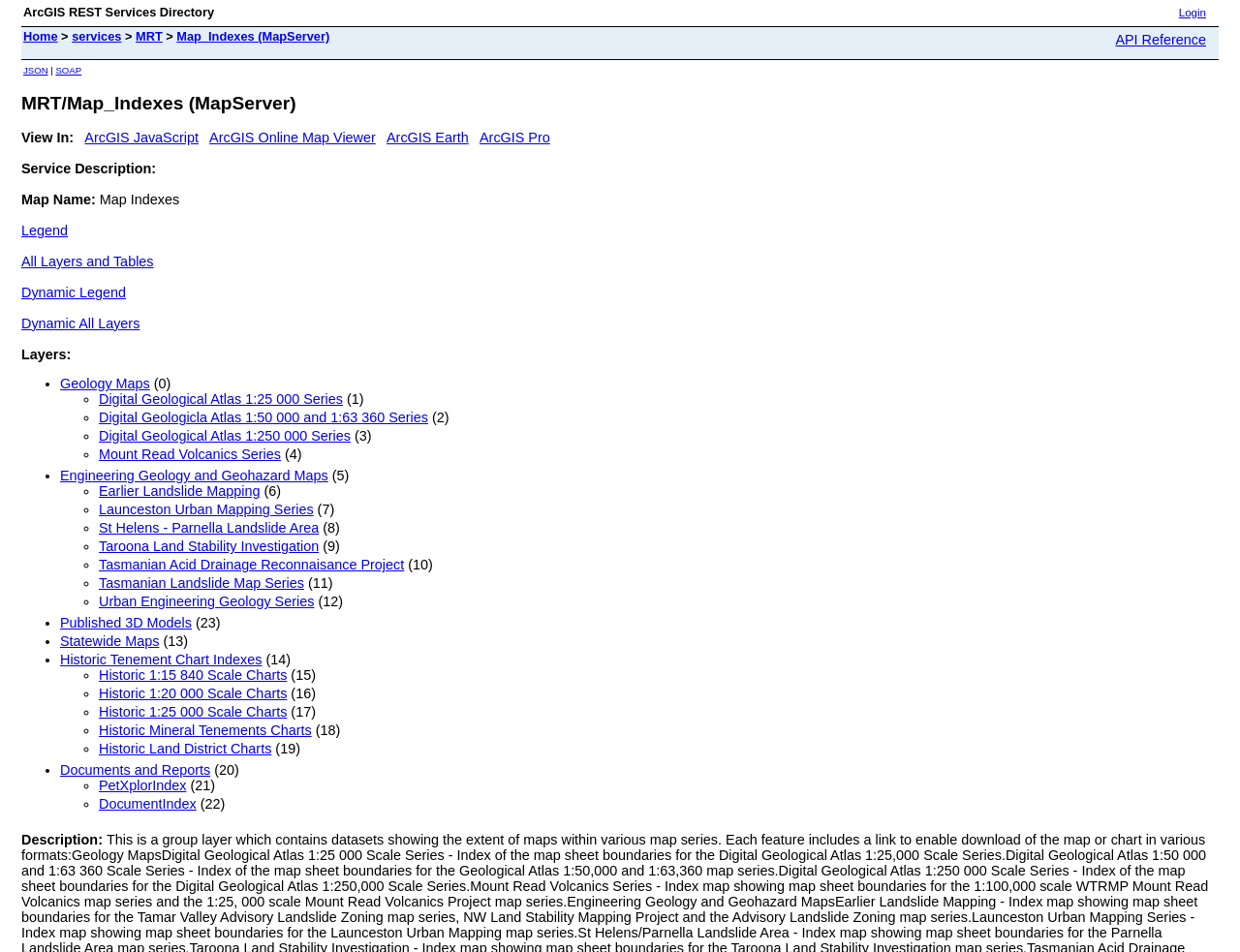Use a single word or phrase to answer the question: How many tables are there in the top section?

3